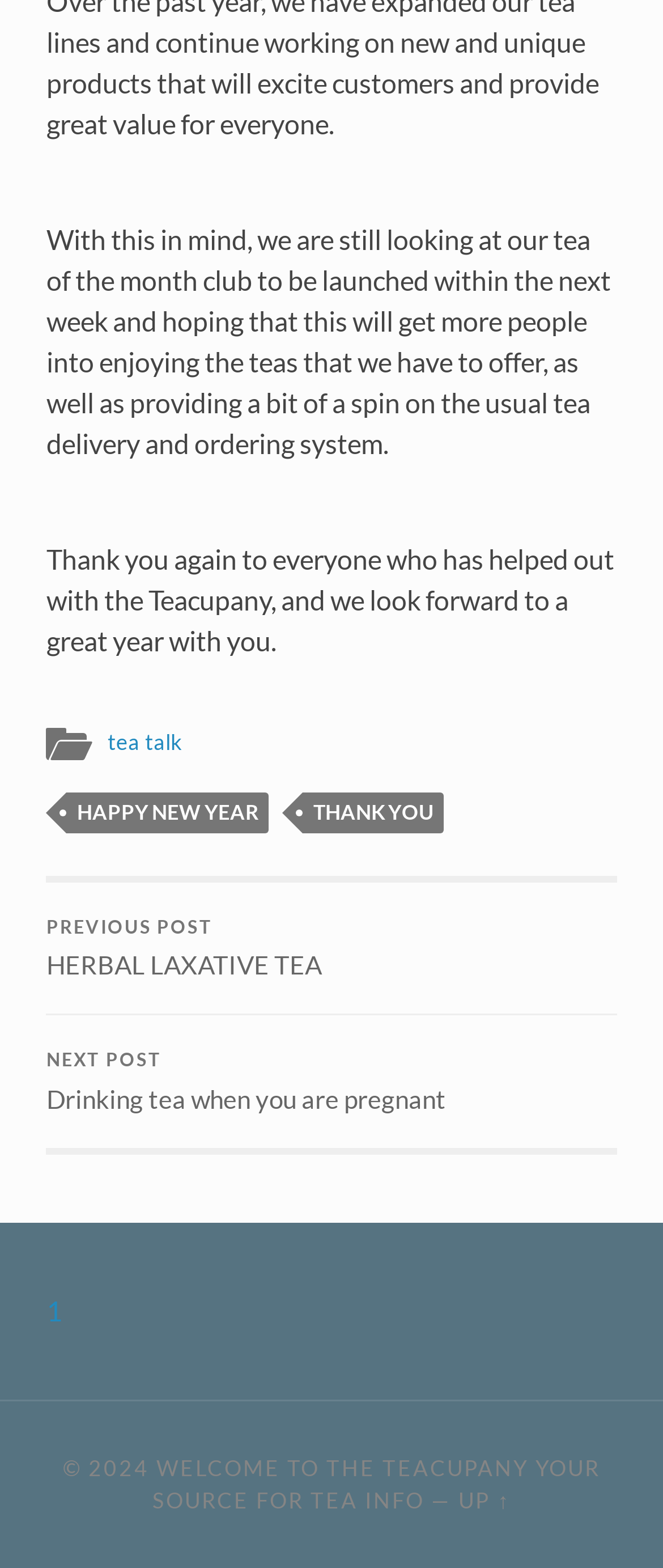Show the bounding box coordinates for the HTML element described as: "1".

[0.07, 0.825, 0.093, 0.846]